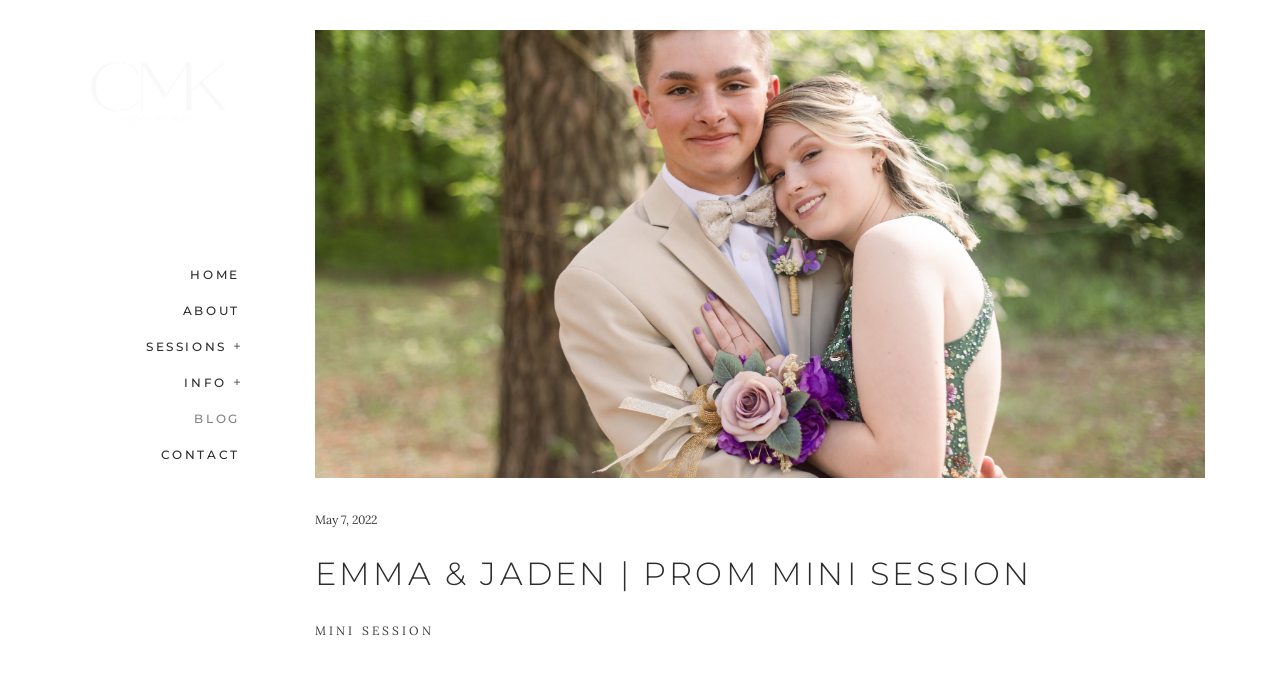Give a full account of the webpage's elements and their arrangement.

This webpage appears to be a photography portfolio page, specifically showcasing a Prom Mini Session of a couple, Emma and Jaden. 

At the top left, there is a logo or a brand icon, accompanied by a link. To the right of the logo, there is a navigation menu consisting of five items: HOME, ABOUT, SESSIONS, INFO, and BLOG, each represented by a link or a button. The SESSIONS and INFO buttons are expandable, indicating that they may have submenus. 

Below the navigation menu, there is a large heading that reads "EMMA & JADEN | PROM MINI SESSION", which is the title of the photo session. 

On the same horizontal level as the heading, but to the left, there is a date "May 7, 2022" displayed in a smaller font. 

Further down, there is a link to "MINI SESSION", which might be related to the photo session or the photography service offered. 

There are no visible images on this page, but there is an image icon next to the logo at the top left, suggesting that the page might be related to visual content.